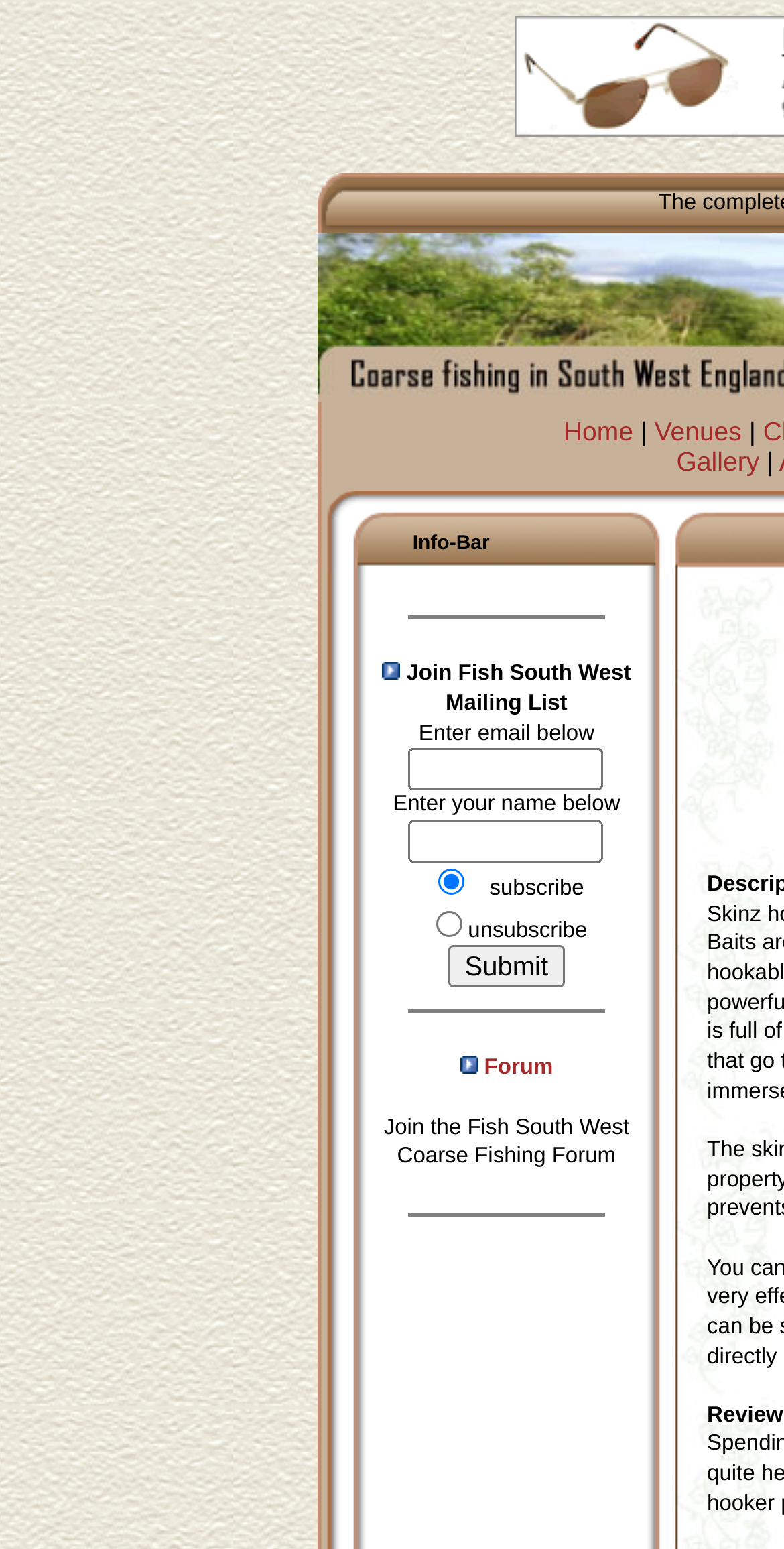What is the first link on the top navigation bar?
Look at the image and respond with a single word or a short phrase.

Home